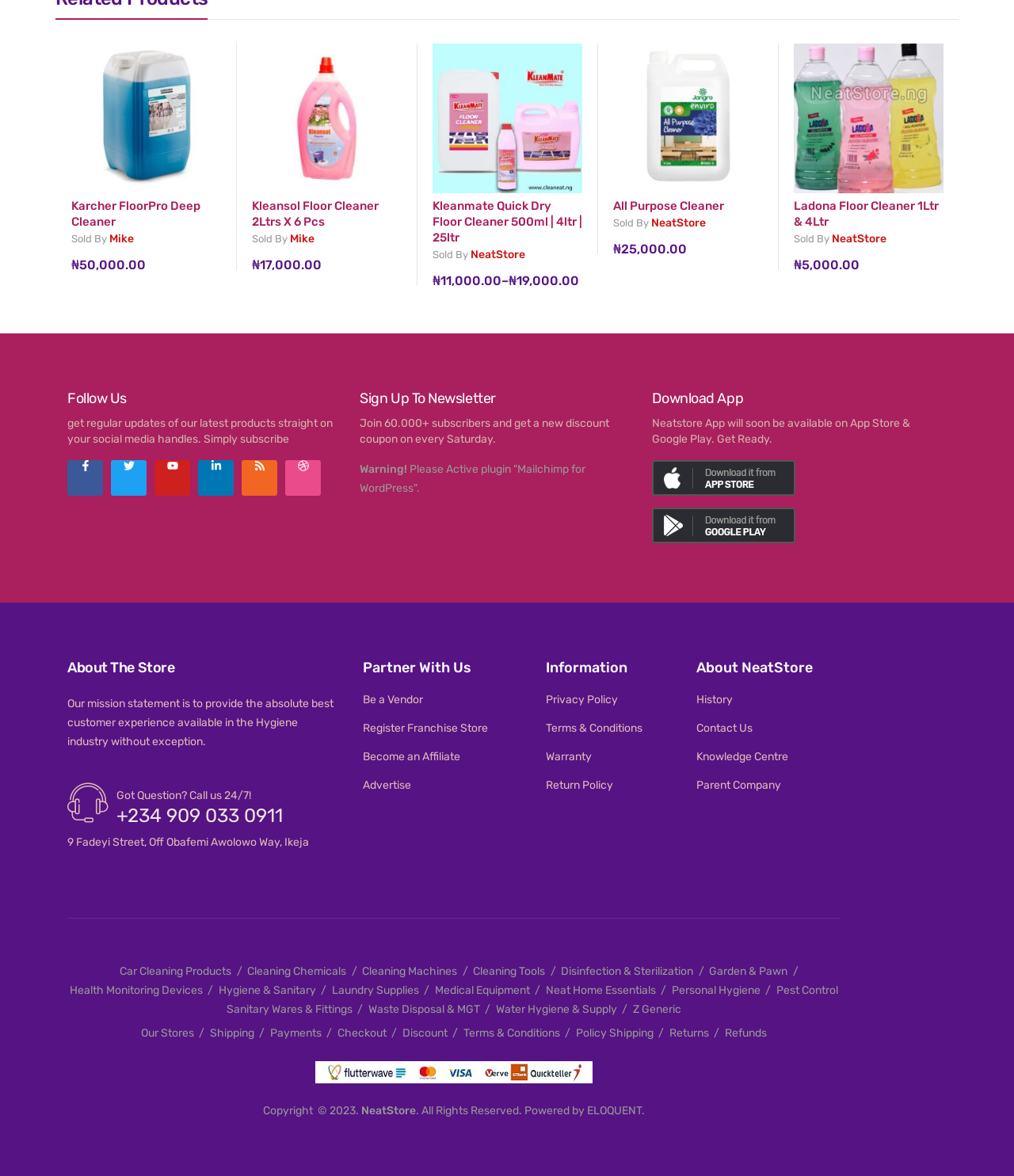What is the range of prices for Kleanmate Quick Dry Floor Cleaner?
Please craft a detailed and exhaustive response to the question.

The range of prices for Kleanmate Quick Dry Floor Cleaner is mentioned in the third product listing on the webpage, which is ₦11,000.00 - ₦19,000.00.